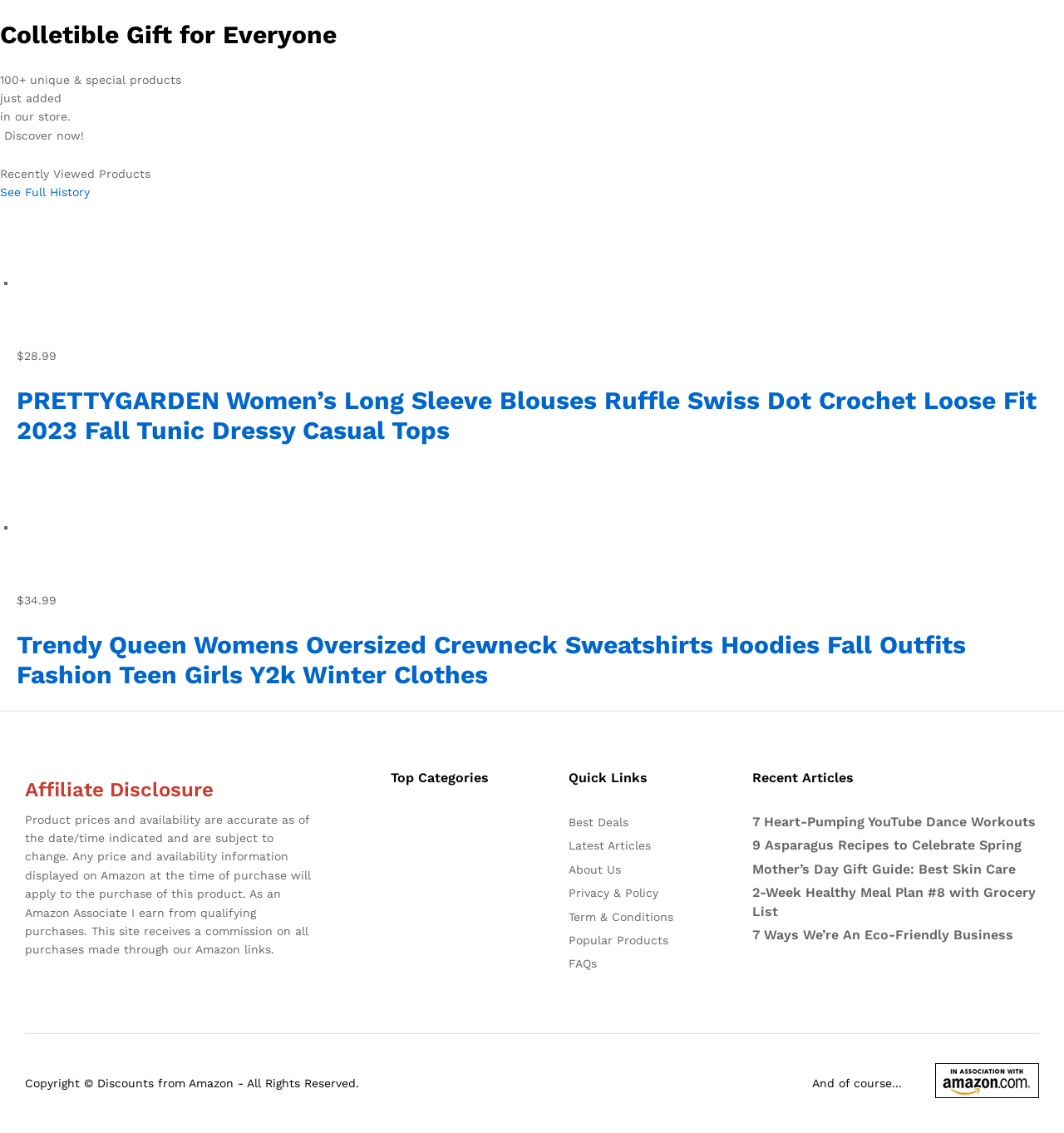Please locate the clickable area by providing the bounding box coordinates to follow this instruction: "Discover unique products".

[0.0, 0.114, 0.079, 0.125]